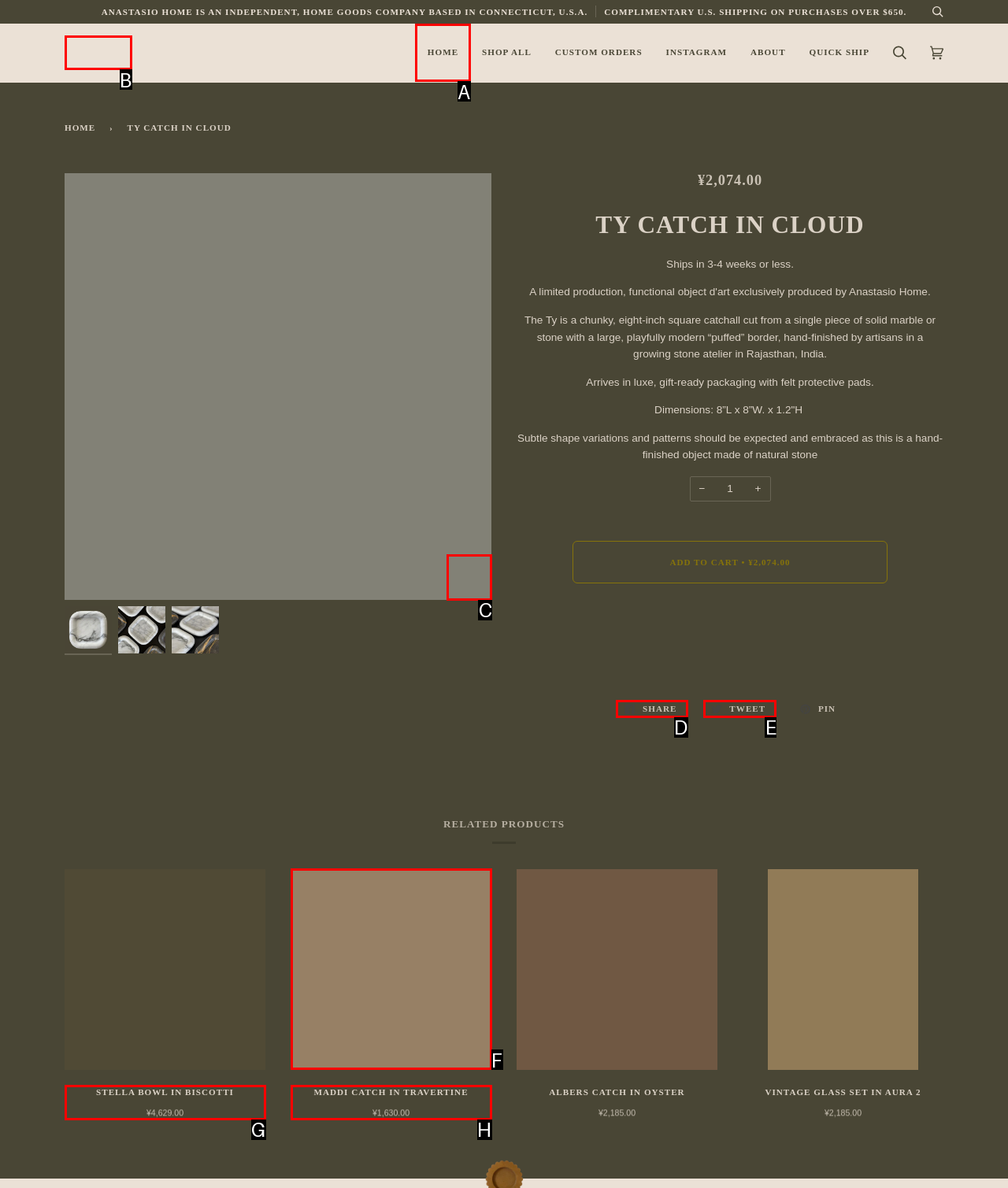Tell me which one HTML element I should click to complete the following task: View Holy See country details
Answer with the option's letter from the given choices directly.

None